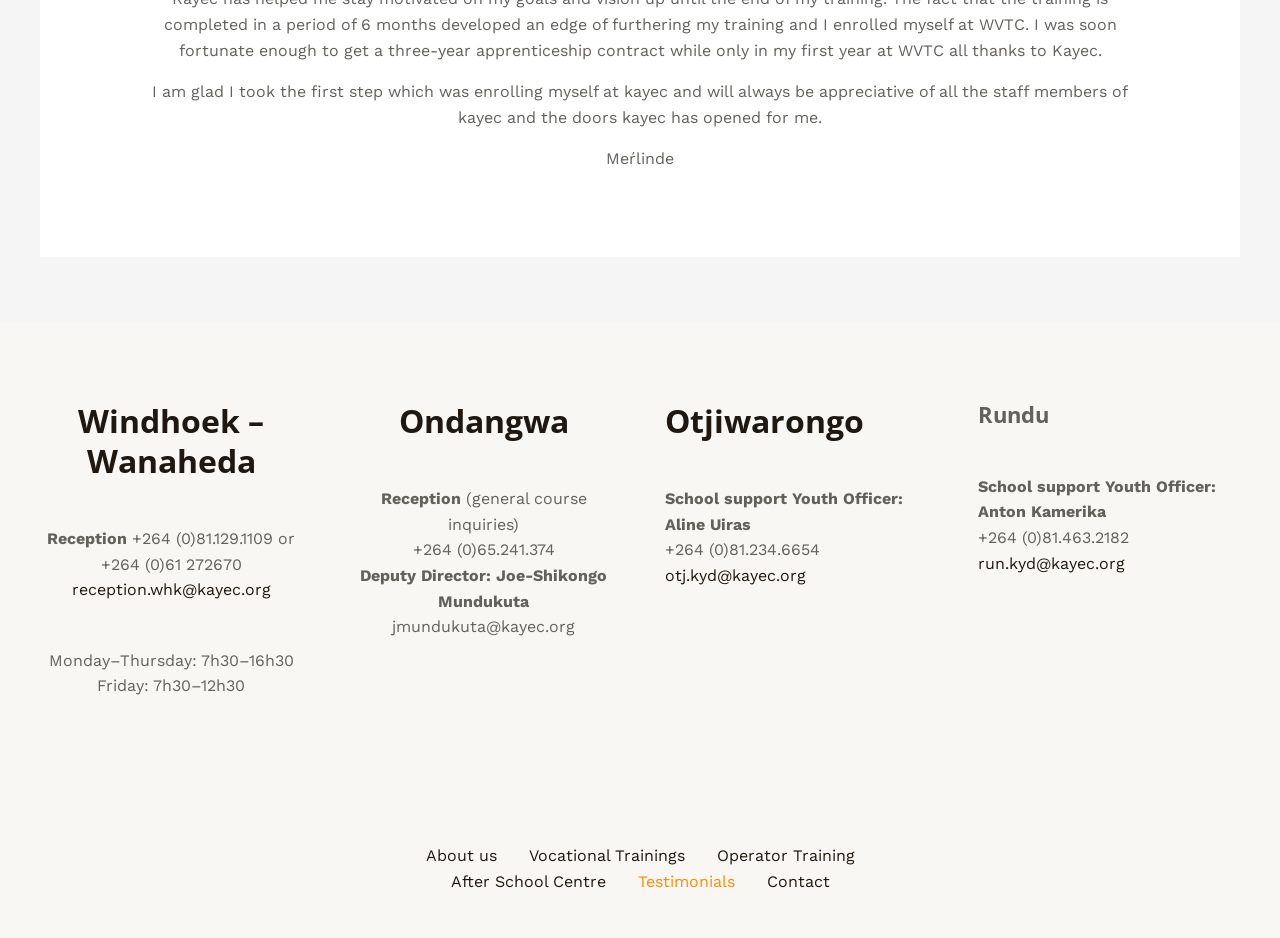Determine the bounding box coordinates of the clickable region to carry out the instruction: "Read about XFree86 documentation".

None